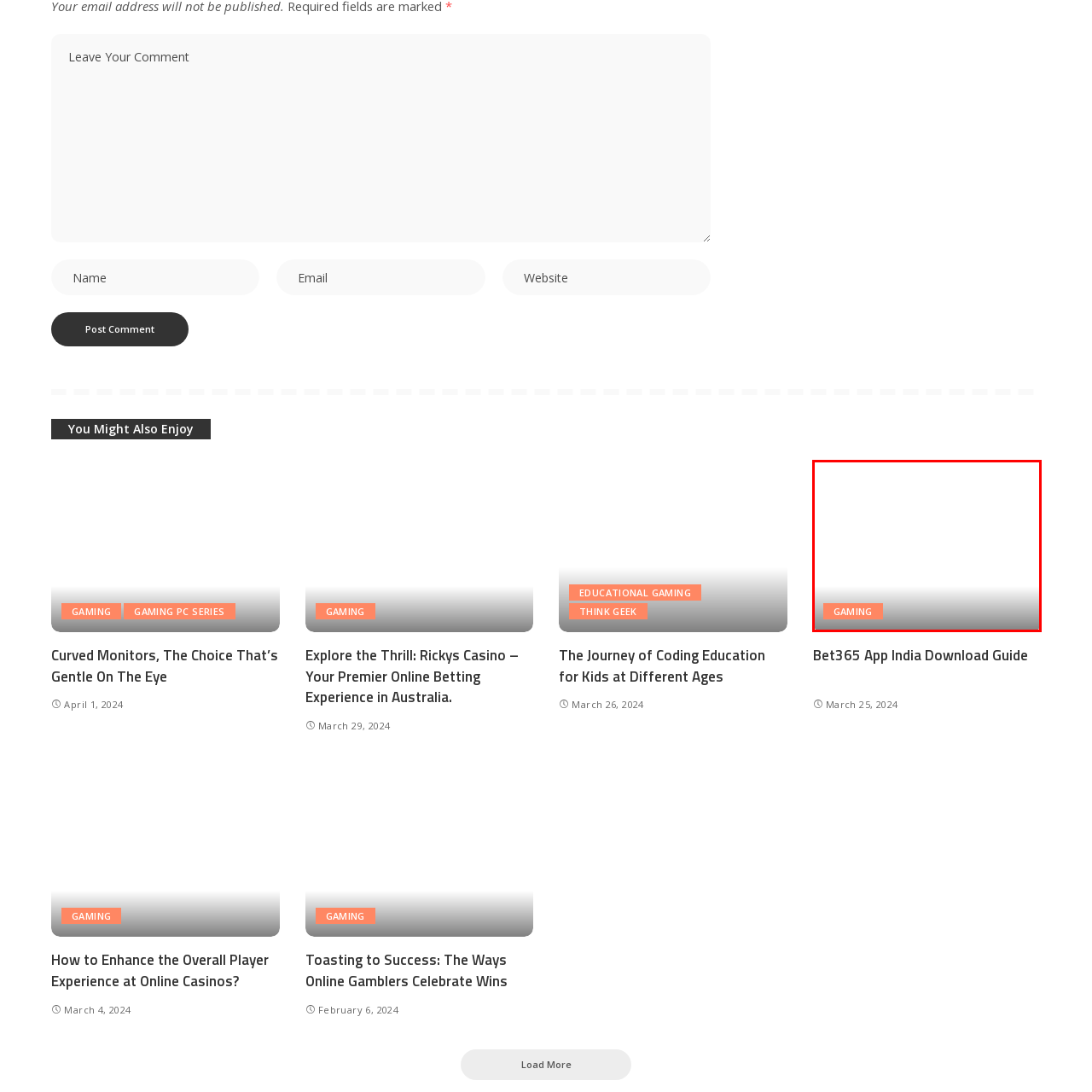What is the prominent call to action in the image?
Please examine the image within the red bounding box and provide a comprehensive answer based on the visual details you observe.

The image features a banner that is boldly labeled 'GAMING', which serves as a prominent call to action, inviting viewers to explore gaming-related content or services.